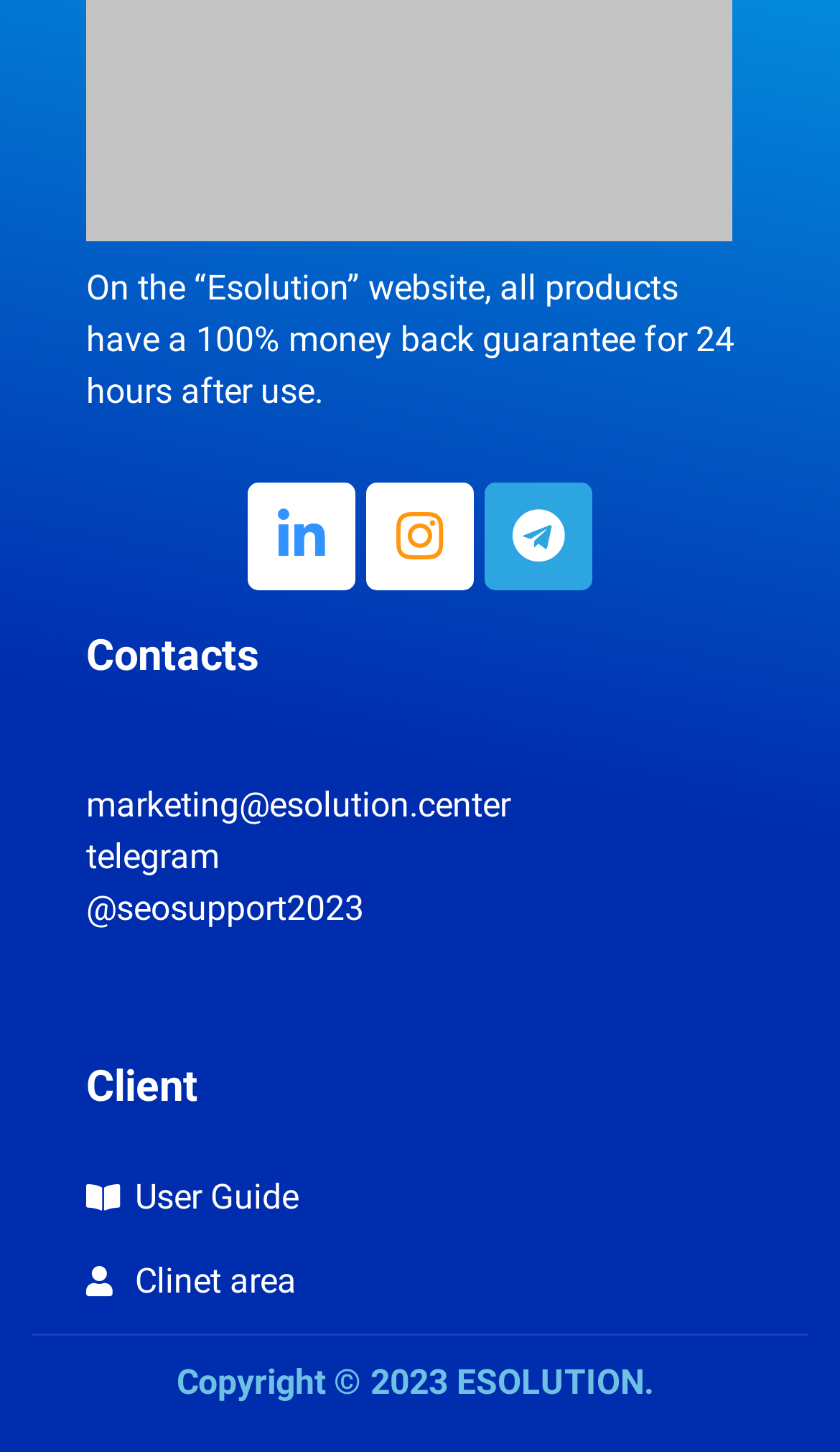How many links are available under the 'Client' heading?
Please respond to the question with a detailed and thorough explanation.

Under the 'Client' heading, there are two links: 'User Guide' and 'Client area'.